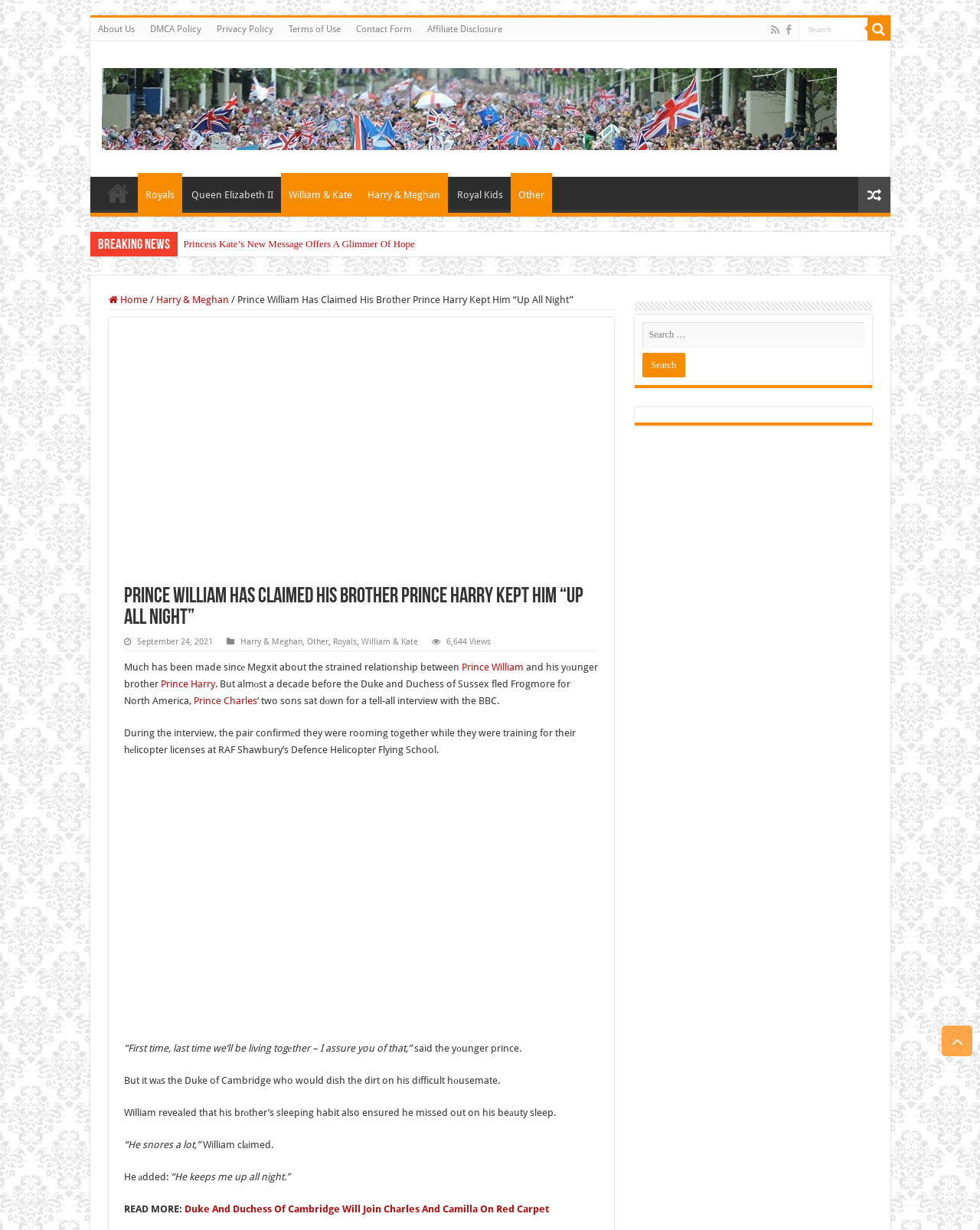What is the name of the school where Prince William and Prince Harry trained for their helicopter licenses?
Refer to the screenshot and deliver a thorough answer to the question presented.

According to the article, Prince William and Prince Harry sat down for a tell-all interview with the BBC, where they confirmed they were rooming together while they were training for their helicopter licenses at RAF Shawbury’s Defence Helicopter Flying School.